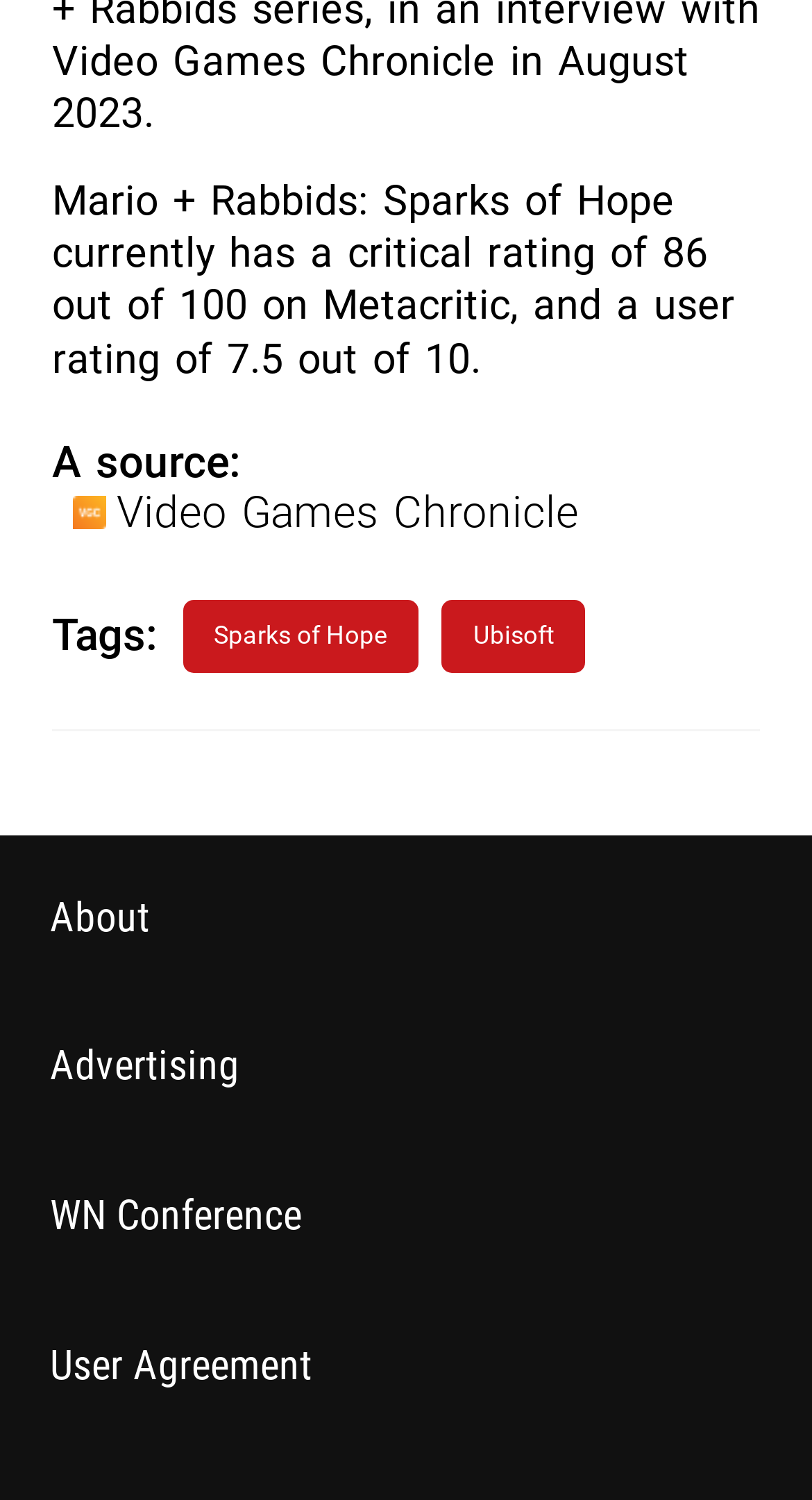Please answer the following question using a single word or phrase: 
What is the source of the rating information?

Video Games Chronicle